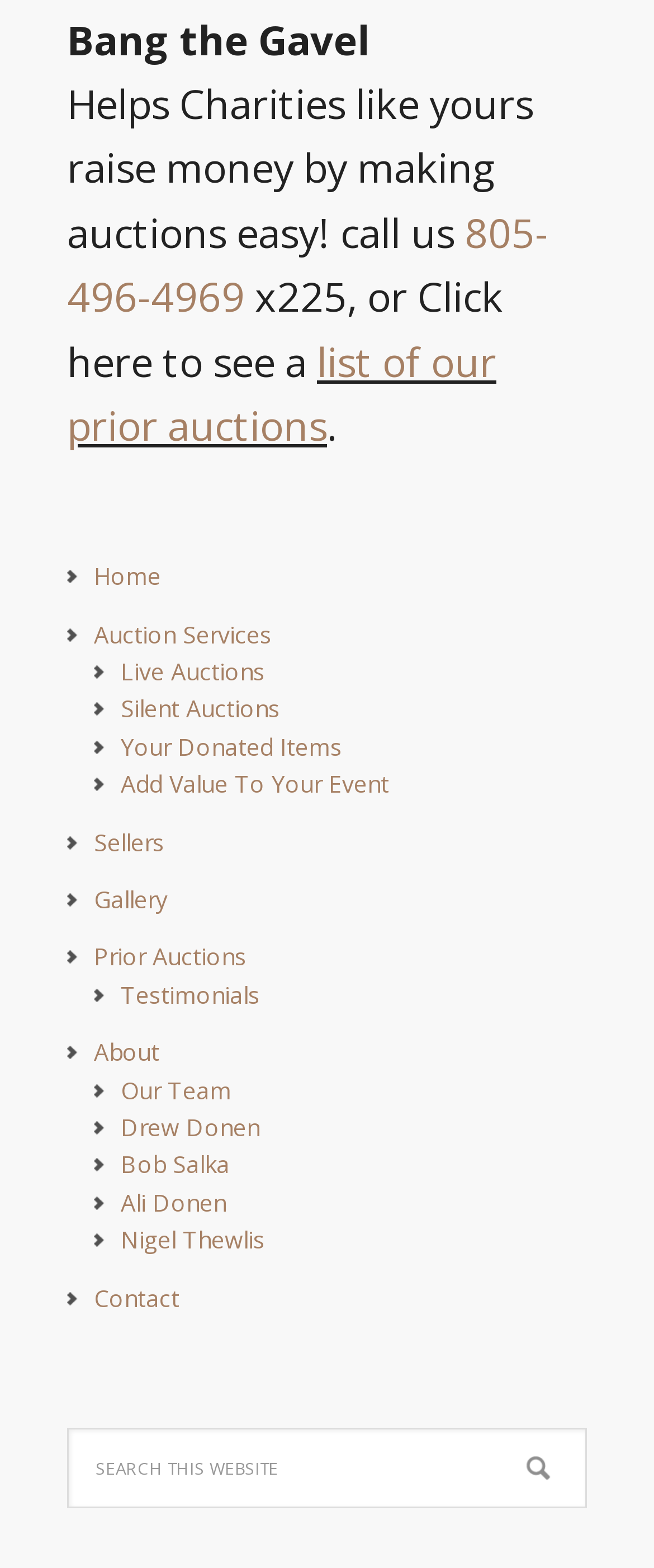Identify the bounding box coordinates of the area that should be clicked in order to complete the given instruction: "Go to the home page". The bounding box coordinates should be four float numbers between 0 and 1, i.e., [left, top, right, bottom].

[0.144, 0.357, 0.246, 0.378]